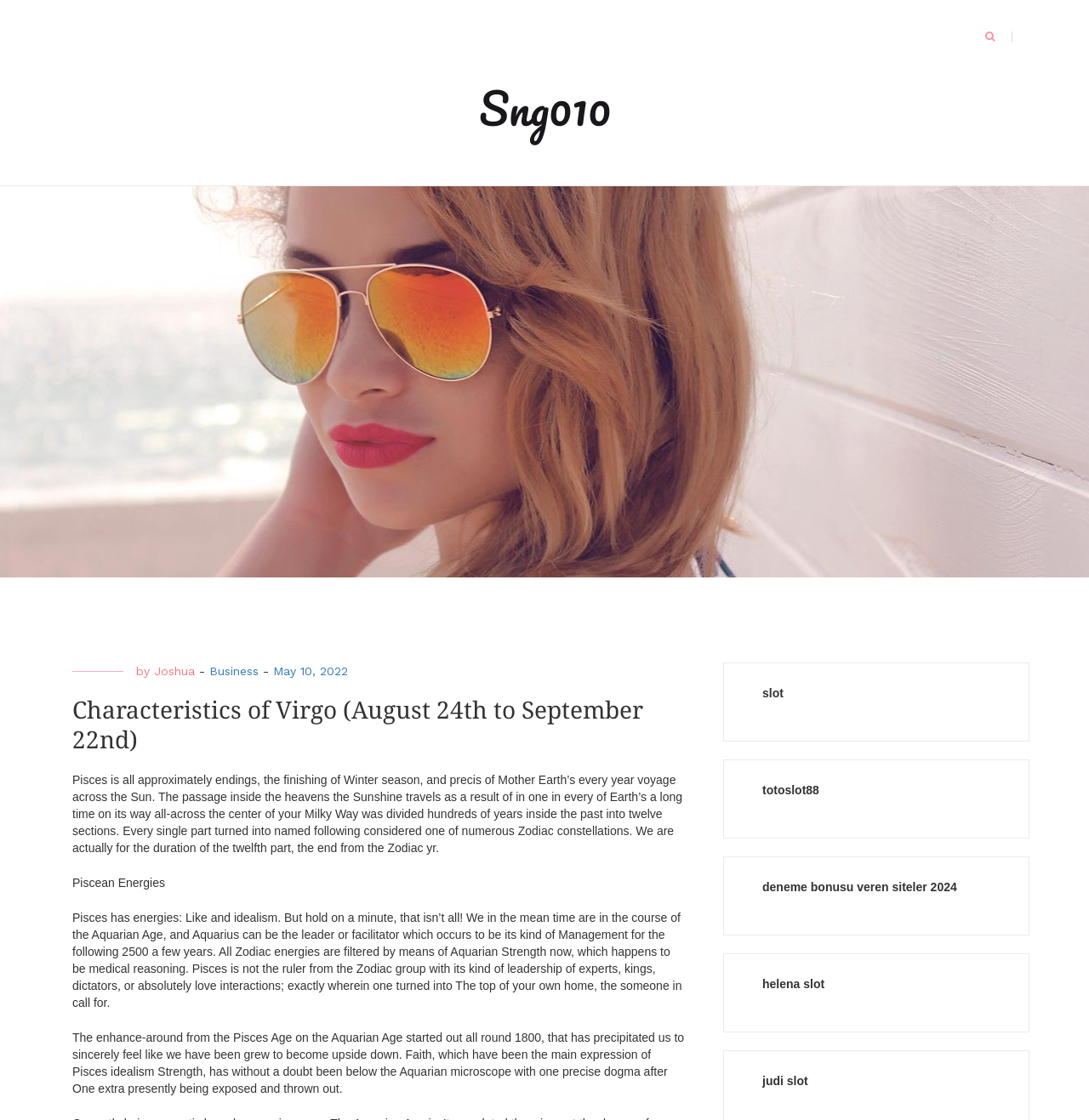Can you provide the bounding box coordinates for the element that should be clicked to implement the instruction: "read more about Introduction to Dental Bridges"?

None